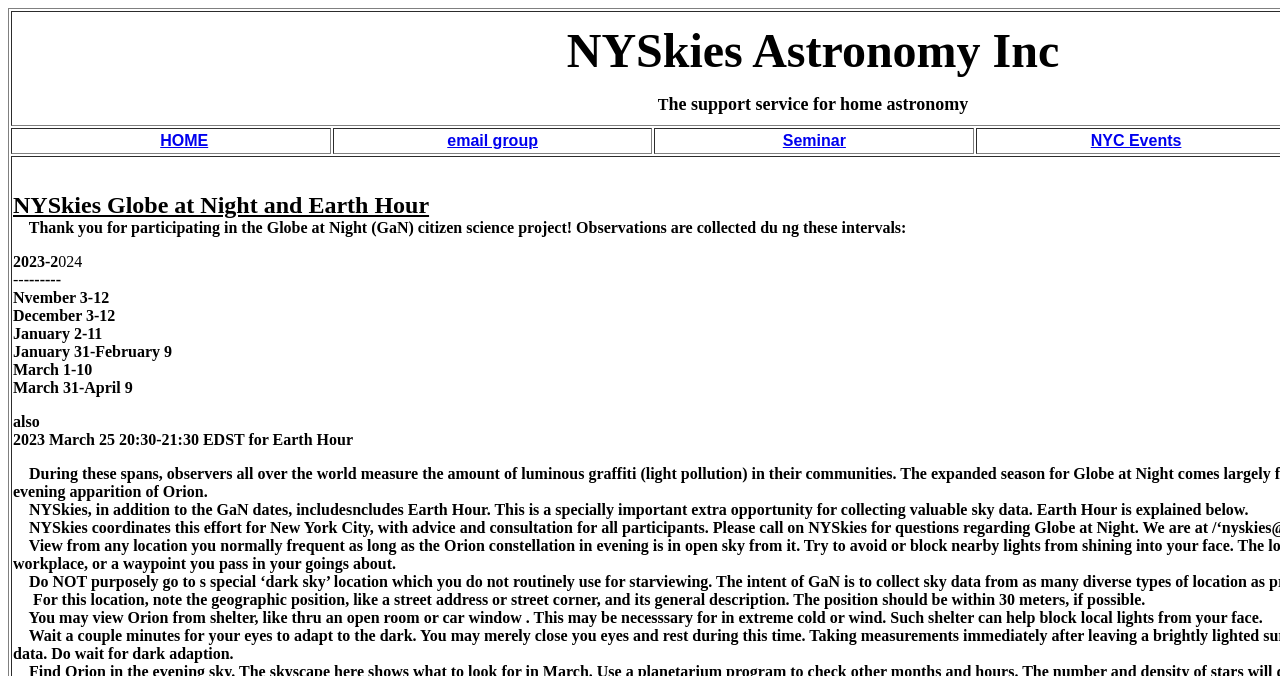Provide the bounding box coordinates in the format (top-left x, top-left y, bottom-right x, bottom-right y). All values are floating point numbers between 0 and 1. Determine the bounding box coordinate of the UI element described as: Seminar

[0.612, 0.195, 0.661, 0.22]